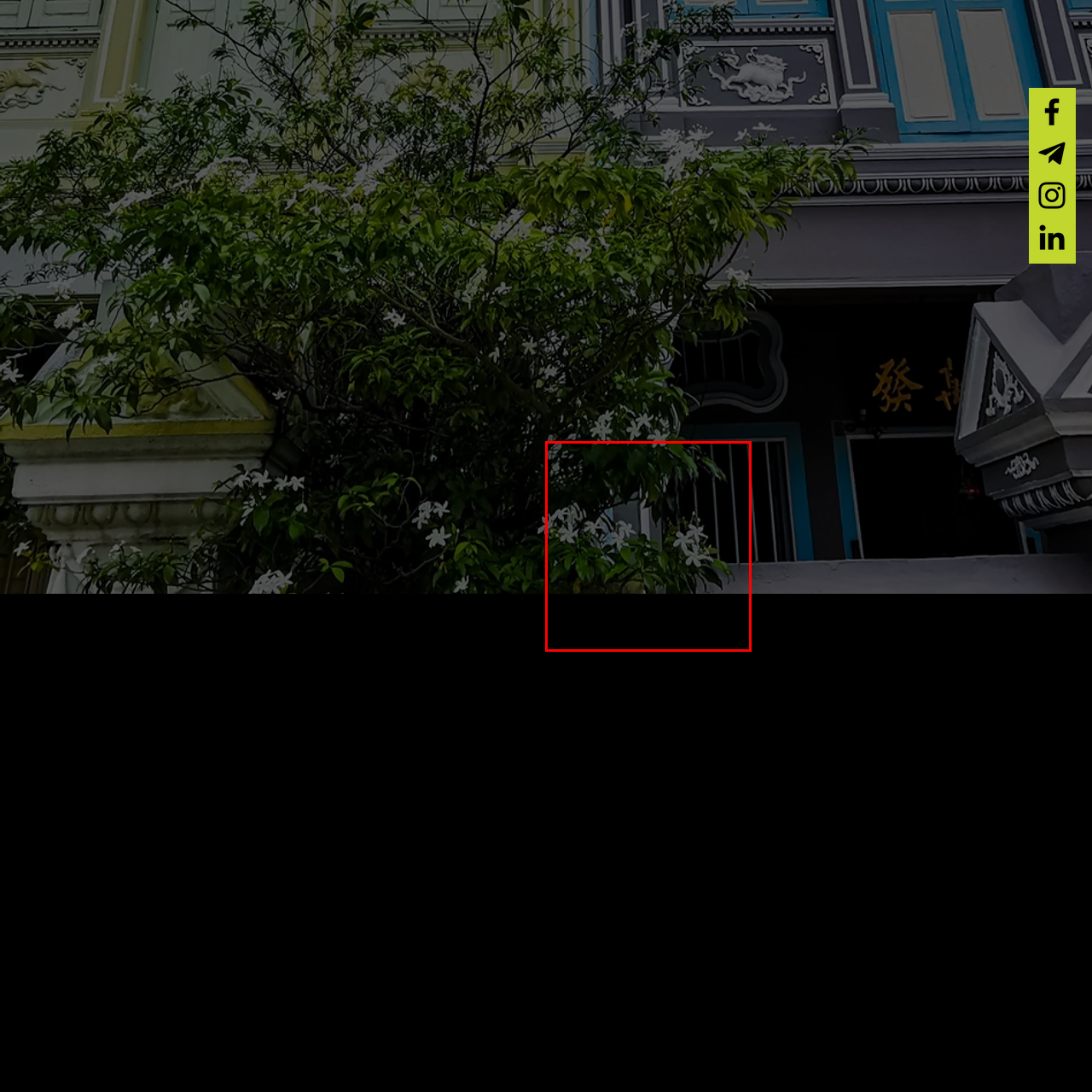Generate a detailed caption for the content inside the red bounding box.

The image captures a serene scene featuring lush greenery, with vibrant white flowers prominently displayed. The delicate blossoms contrast beautifully against the deep green leaves, creating a harmonious and calming atmosphere. In the background, hints of architectural elements such as a gate or railing can be discerned, suggesting an intimate outdoor space, perhaps in a tropical or subtropical setting. This picturesque view evokes feelings of tranquility and connection to nature, representative of the natural beauty that can be found in various regions, including Southeast Asia. It offers a glimpse into the serene environments that travelers can explore while experiencing rich cultures and traditions in countries like Myanmar, where nature often intertwines with daily life.